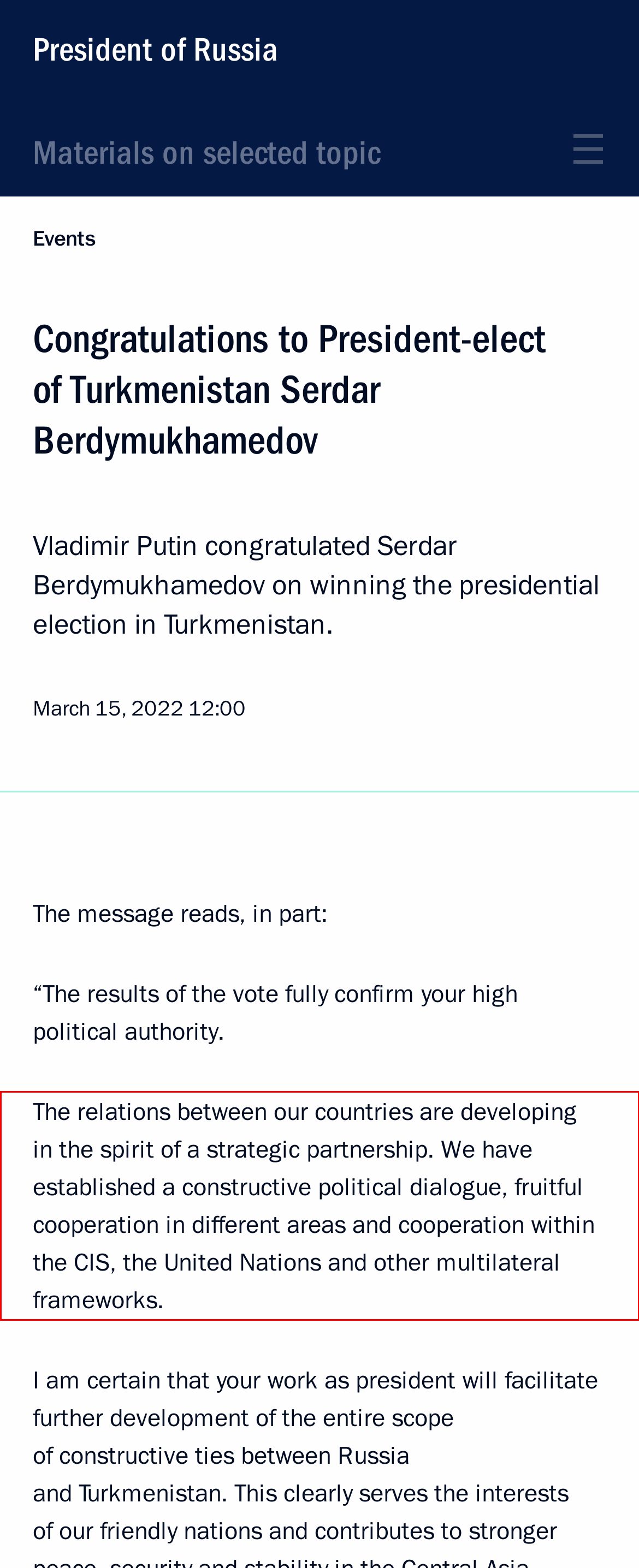Extract and provide the text found inside the red rectangle in the screenshot of the webpage.

The relations between our countries are developing in the spirit of a strategic partnership. We have established a constructive political dialogue, fruitful cooperation in different areas and cooperation within the CIS, the United Nations and other multilateral frameworks.